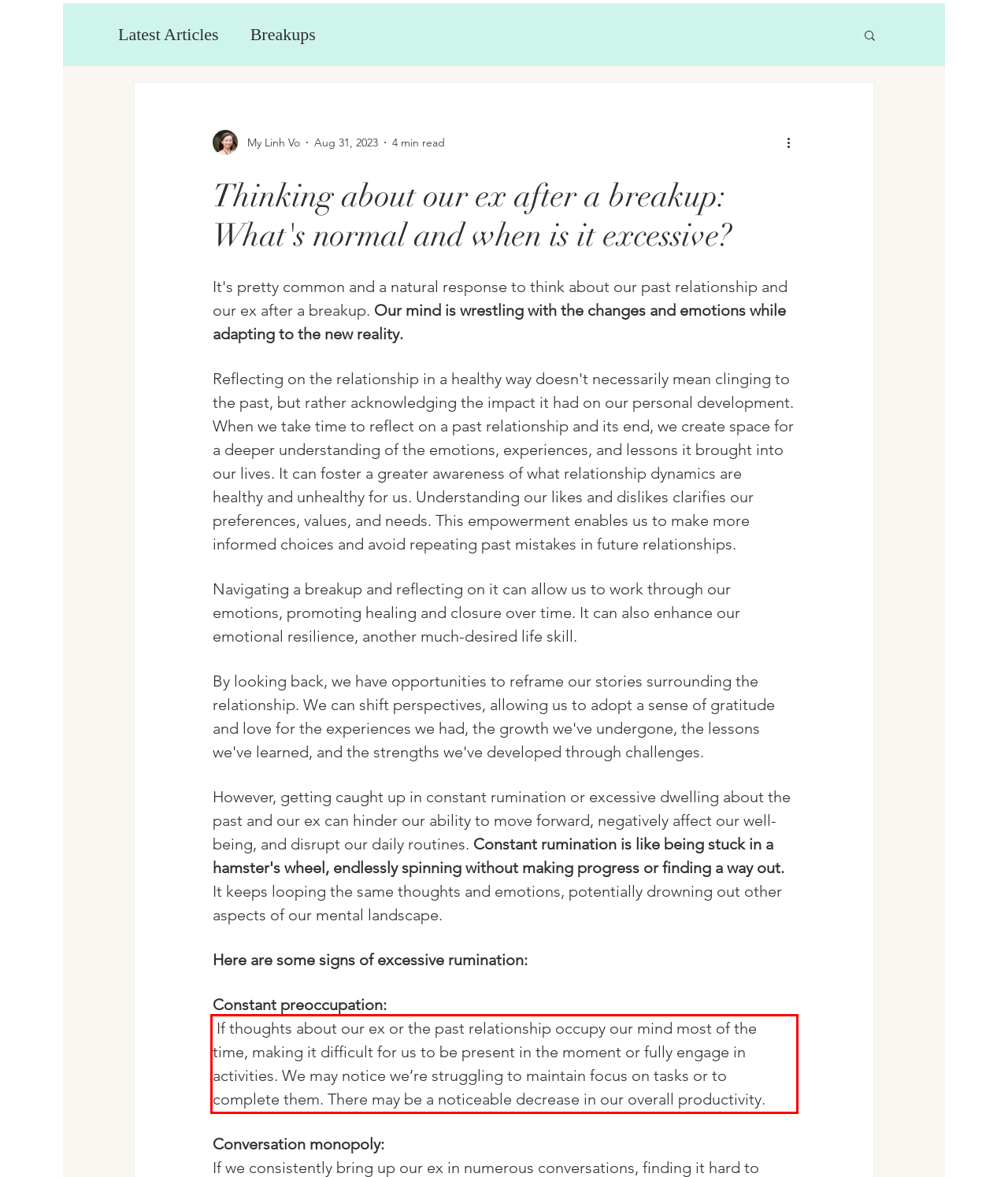Please extract the text content within the red bounding box on the webpage screenshot using OCR.

If thoughts about our ex or the past relationship occupy our mind most of the time, making it difficult for us to be present in the moment or fully engage in activities. We may notice we’re struggling to maintain focus on tasks or to complete them. There may be a noticeable decrease in our overall productivity.